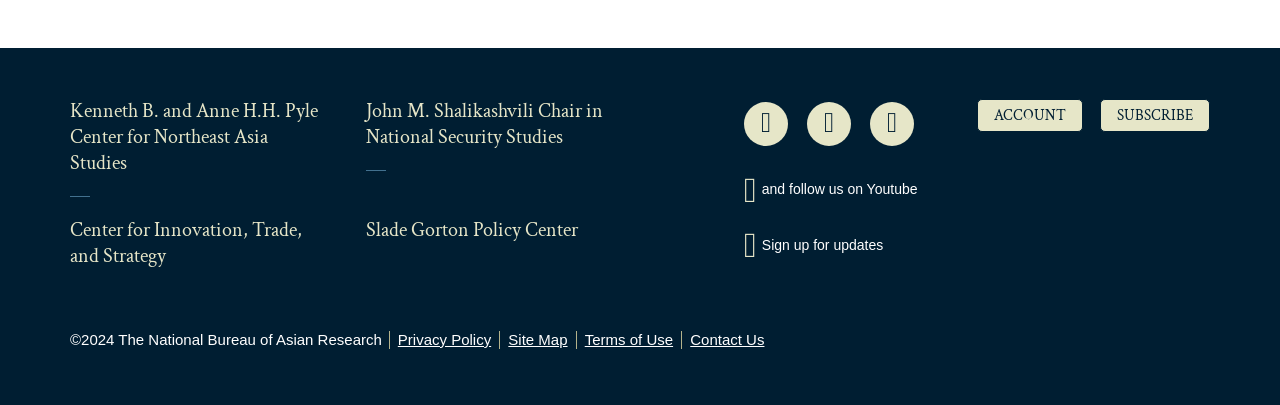How many social media links are there?
Craft a detailed and extensive response to the question.

I counted the number of social media links on the webpage, which are Facebook, Twitter, LinkedIn, and Youtube, and found that there are 4 social media links.